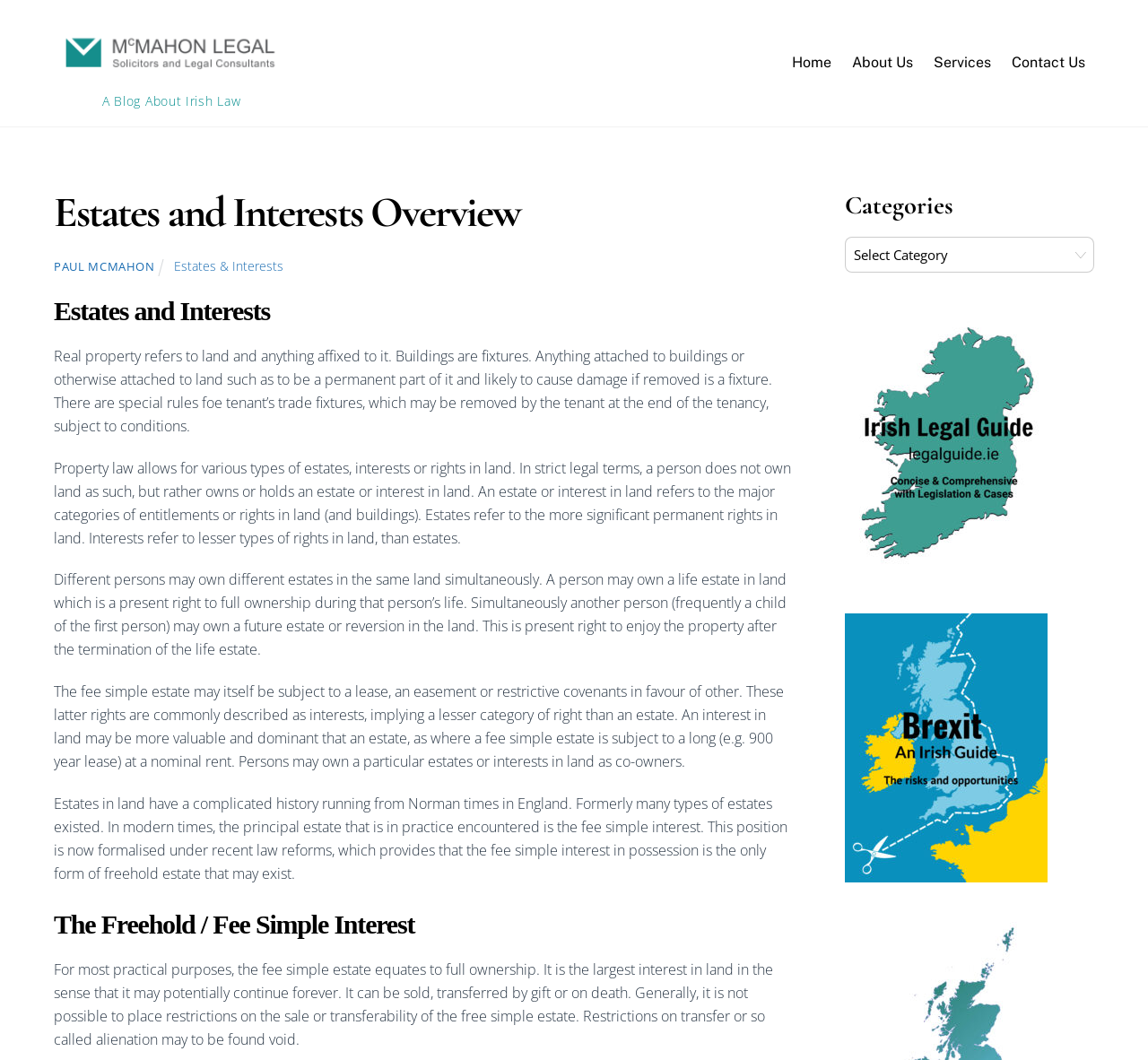Please find the bounding box coordinates of the element that needs to be clicked to perform the following instruction: "Select an option from the 'Categories' combobox". The bounding box coordinates should be four float numbers between 0 and 1, represented as [left, top, right, bottom].

[0.736, 0.224, 0.953, 0.258]